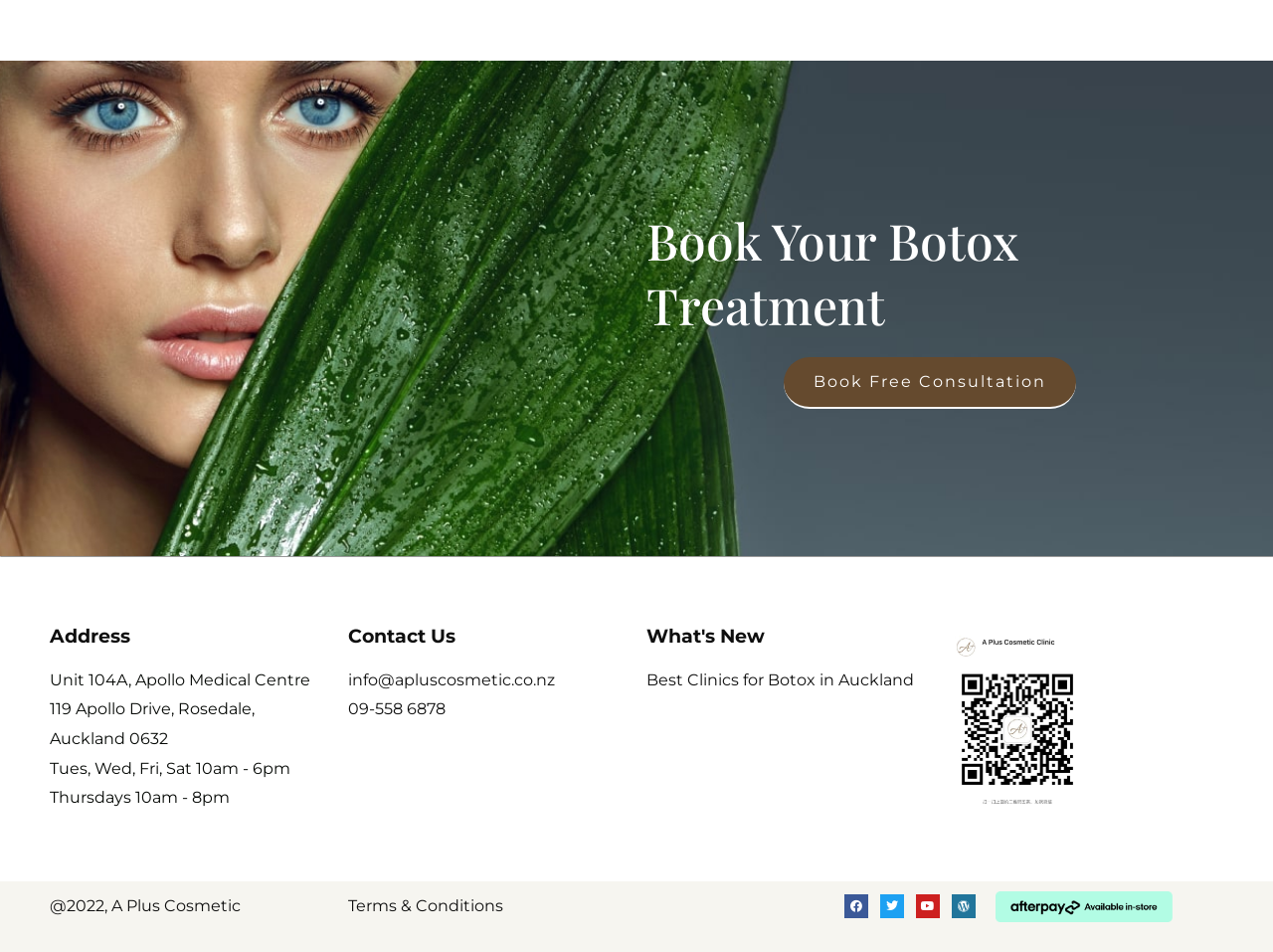Answer the question with a single word or phrase: 
What is the main service offered?

Botox treatment